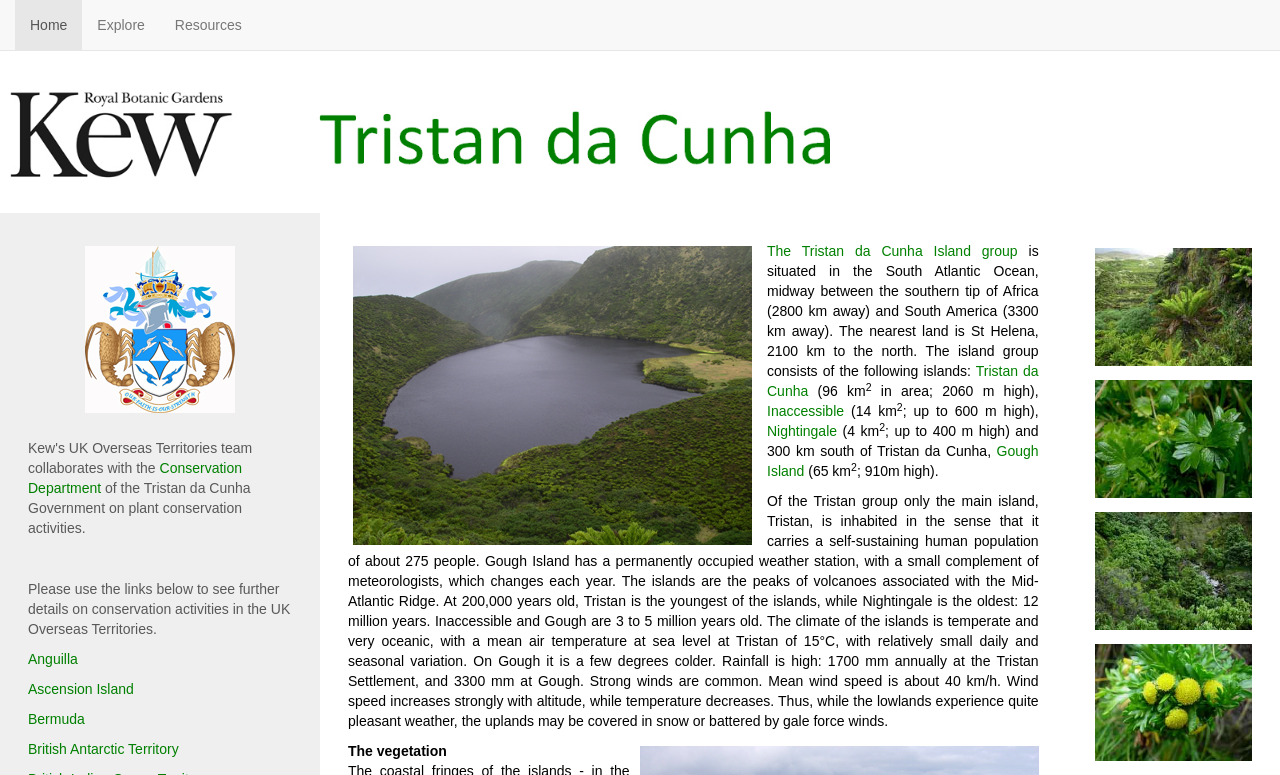Please provide the bounding box coordinates for the element that needs to be clicked to perform the instruction: "View the 'Tristan da Cunha' island information". The coordinates must consist of four float numbers between 0 and 1, formatted as [left, top, right, bottom].

[0.599, 0.468, 0.811, 0.515]